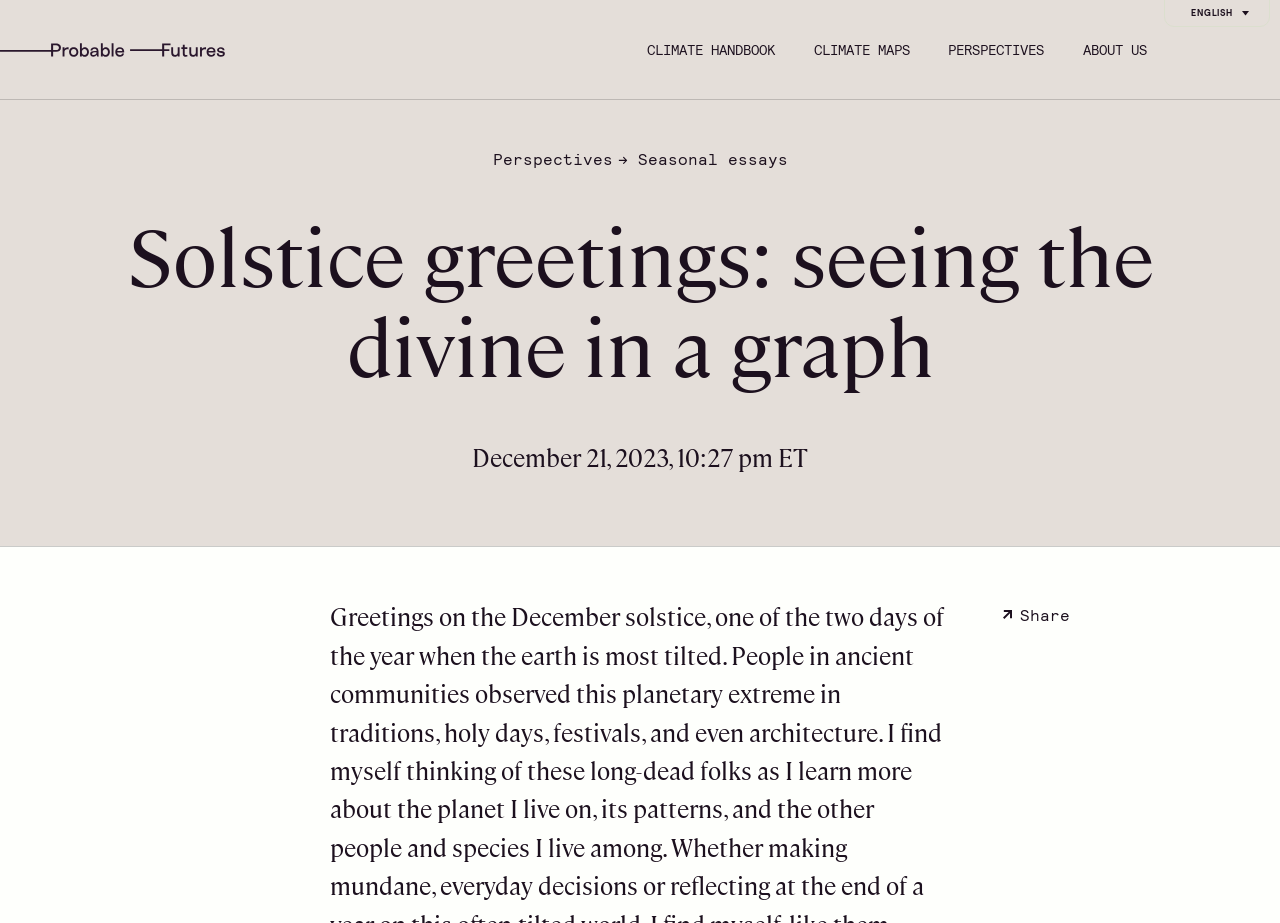Kindly determine the bounding box coordinates of the area that needs to be clicked to fulfill this instruction: "Open PERSPECTIVES".

[0.741, 0.043, 0.816, 0.064]